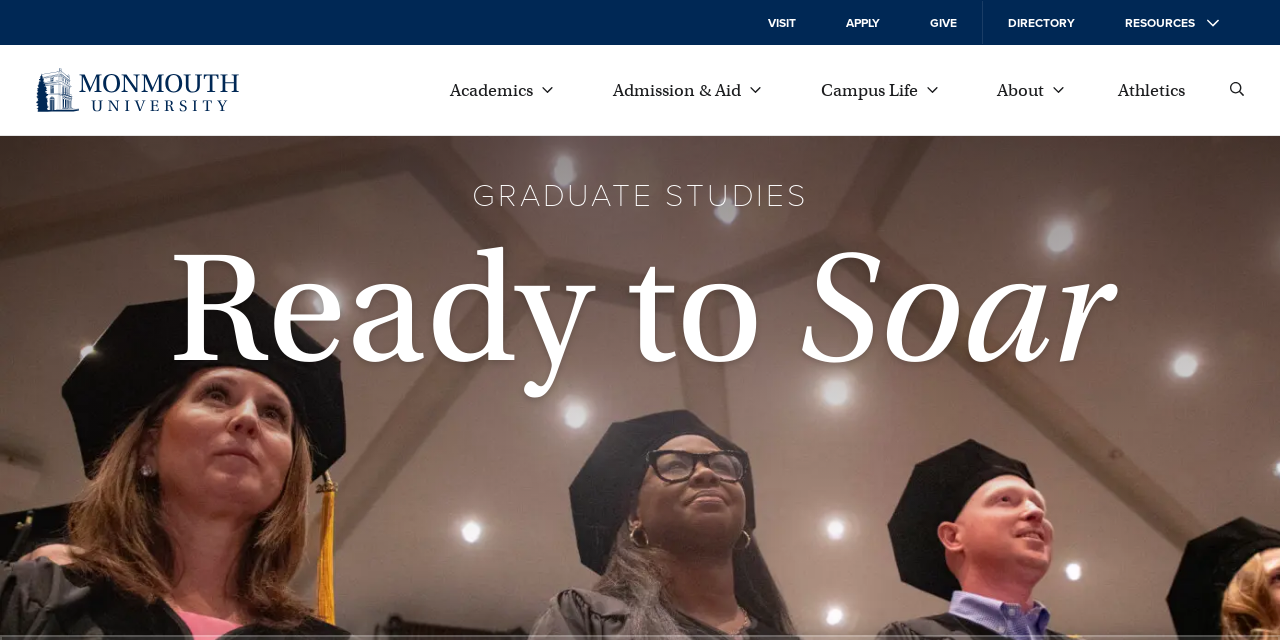Identify the bounding box coordinates of the section that should be clicked to achieve the task described: "visit the university".

[0.58, 0.002, 0.641, 0.069]